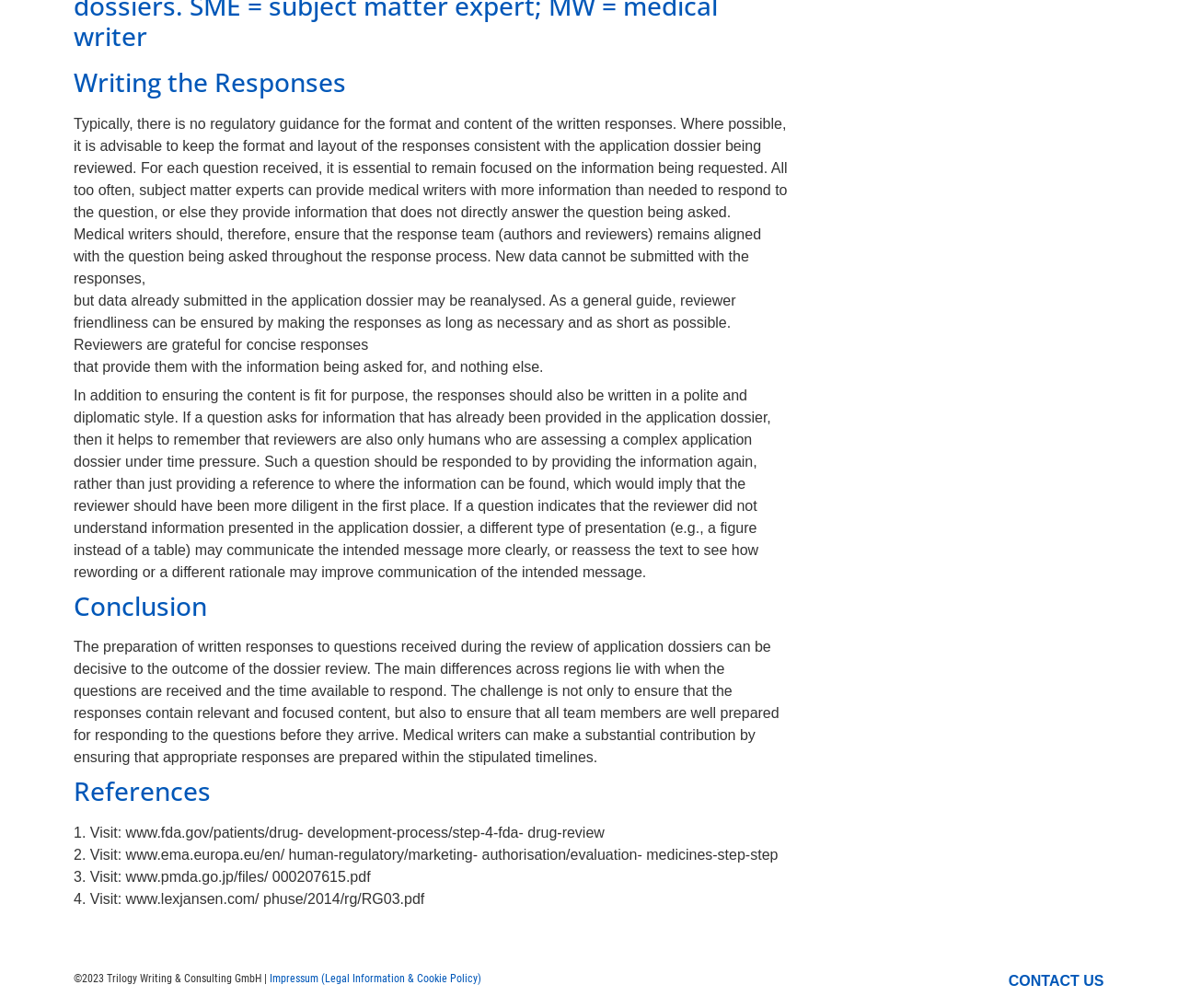What is the main topic of the webpage?
Based on the image, give a concise answer in the form of a single word or short phrase.

Writing responses to questions